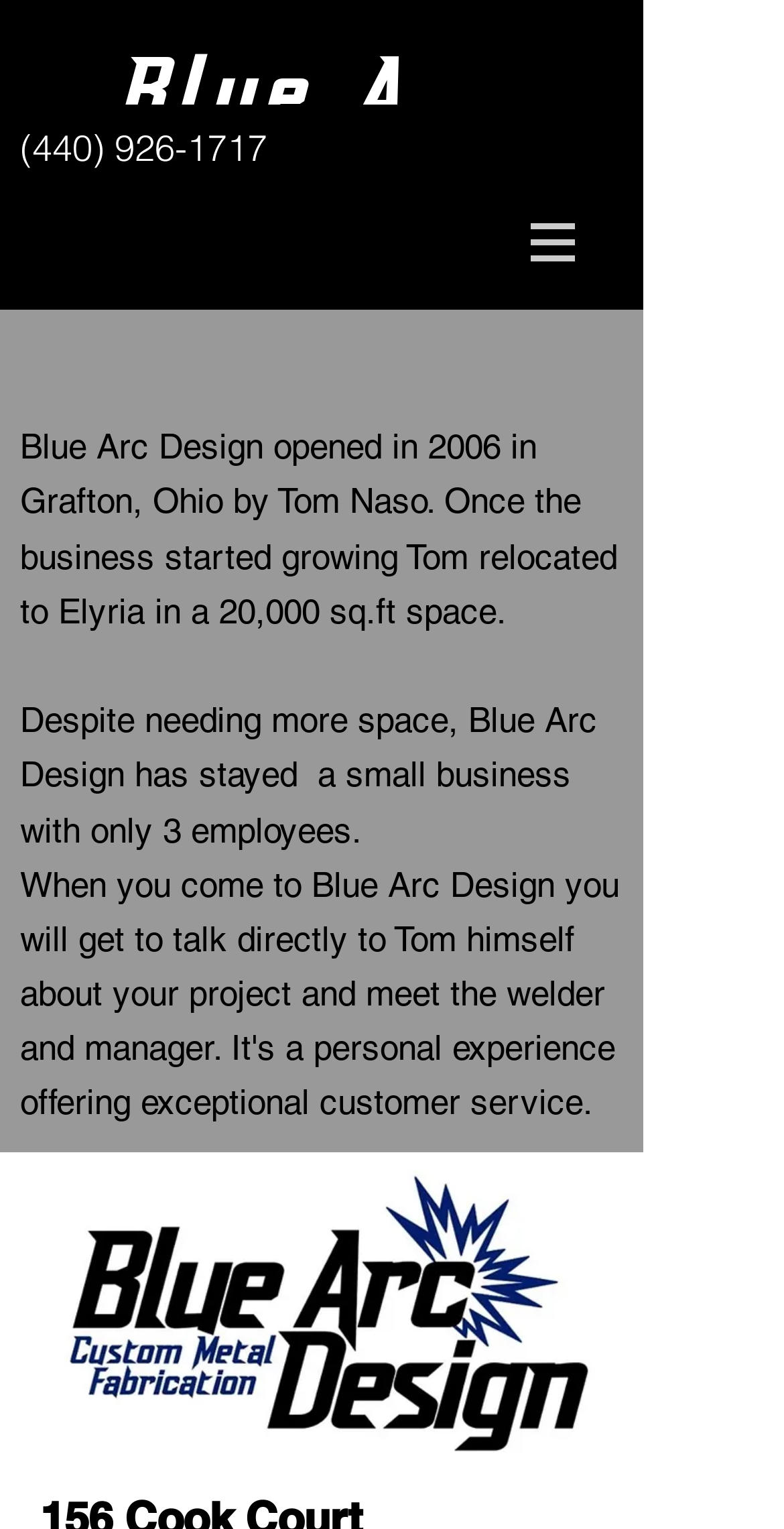Find the bounding box coordinates for the UI element whose description is: "I accept everything". The coordinates should be four float numbers between 0 and 1, in the format [left, top, right, bottom].

None